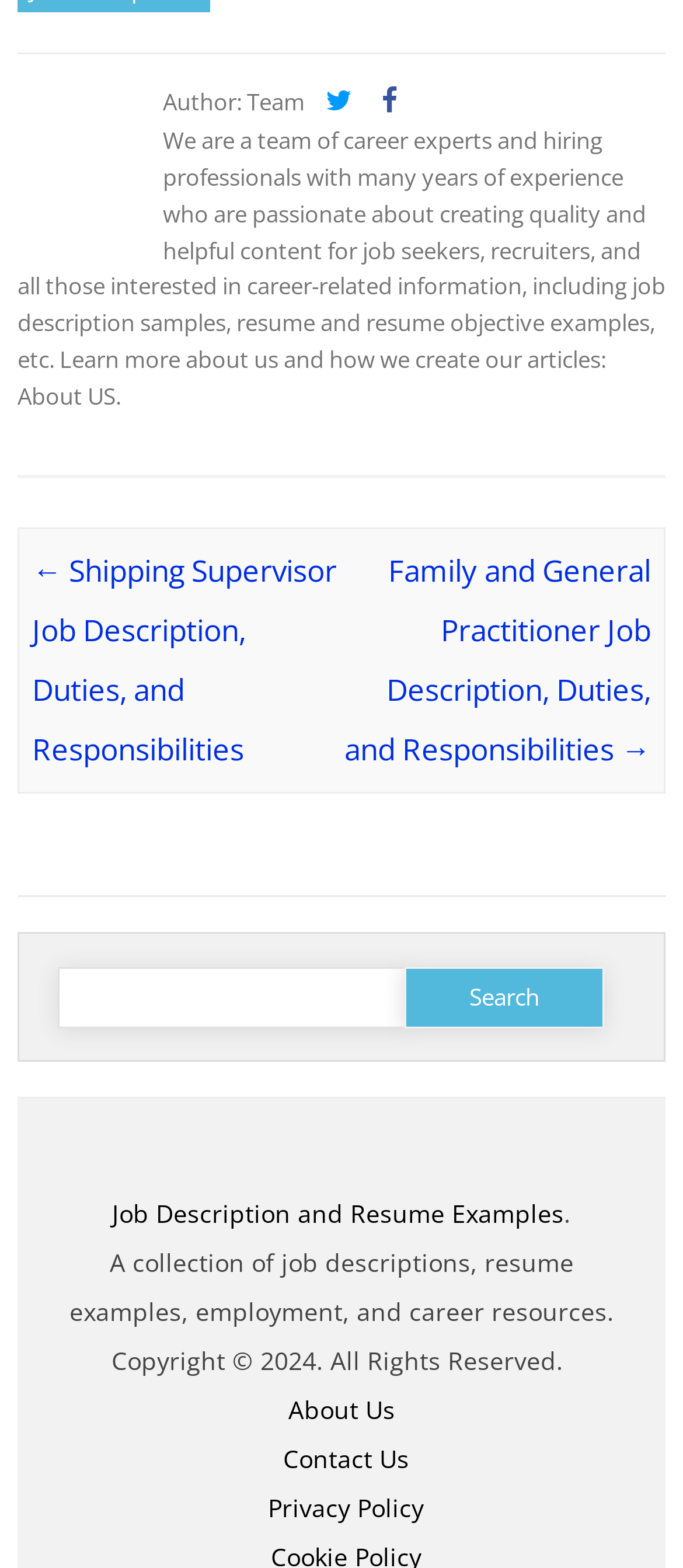Determine the bounding box coordinates for the element that should be clicked to follow this instruction: "Browse the posts". The coordinates should be given as four float numbers between 0 and 1, in the format [left, top, right, bottom].

None